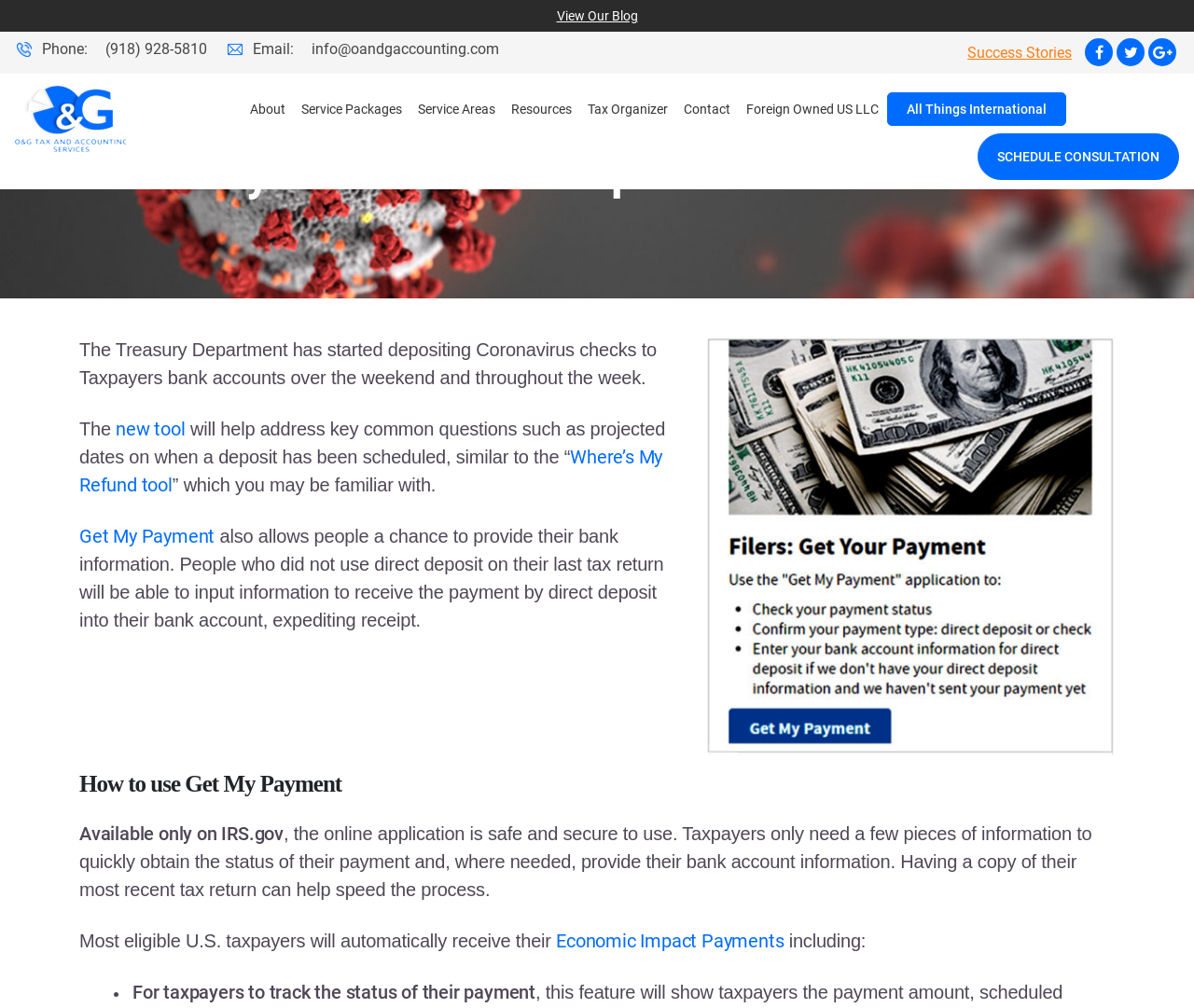Identify the bounding box of the HTML element described here: "parent_node: Success Stories". Provide the coordinates as four float numbers between 0 and 1: [left, top, right, bottom].

[0.935, 0.038, 0.959, 0.066]